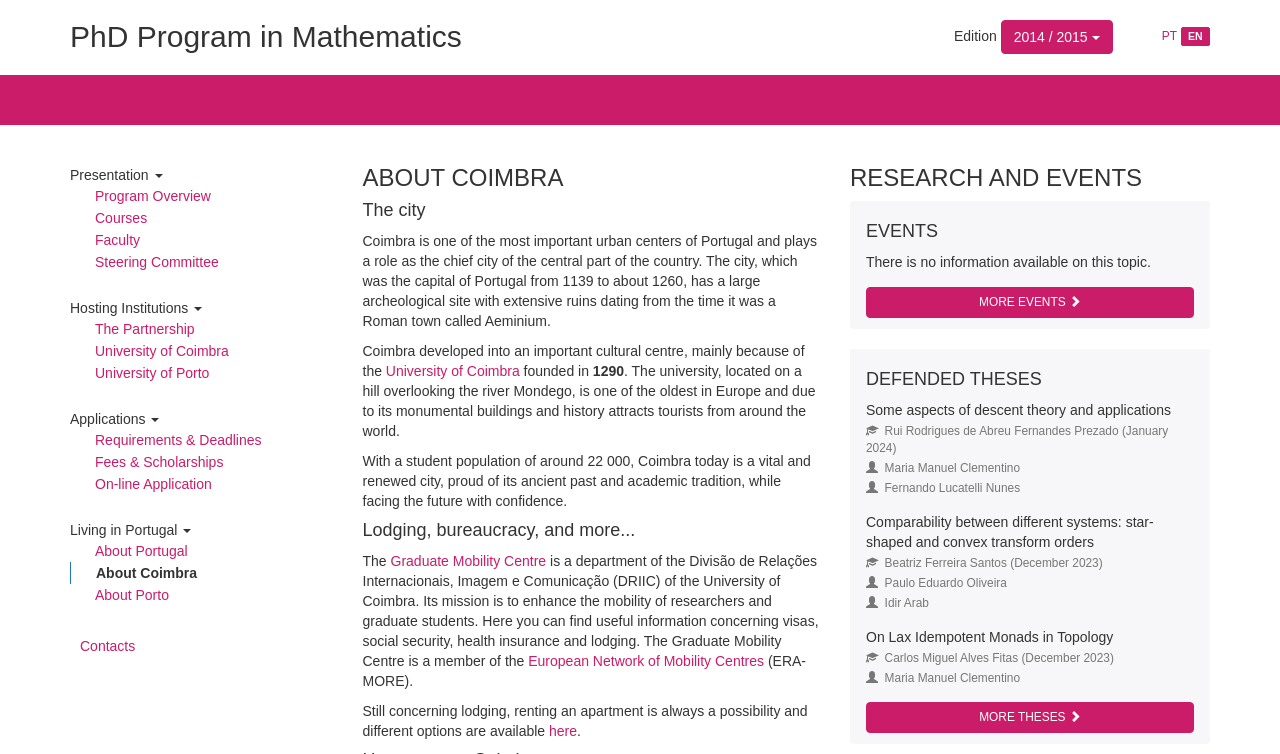Determine the bounding box coordinates of the target area to click to execute the following instruction: "Get more information about 'Graduate Mobility Centre'."

[0.305, 0.733, 0.427, 0.755]